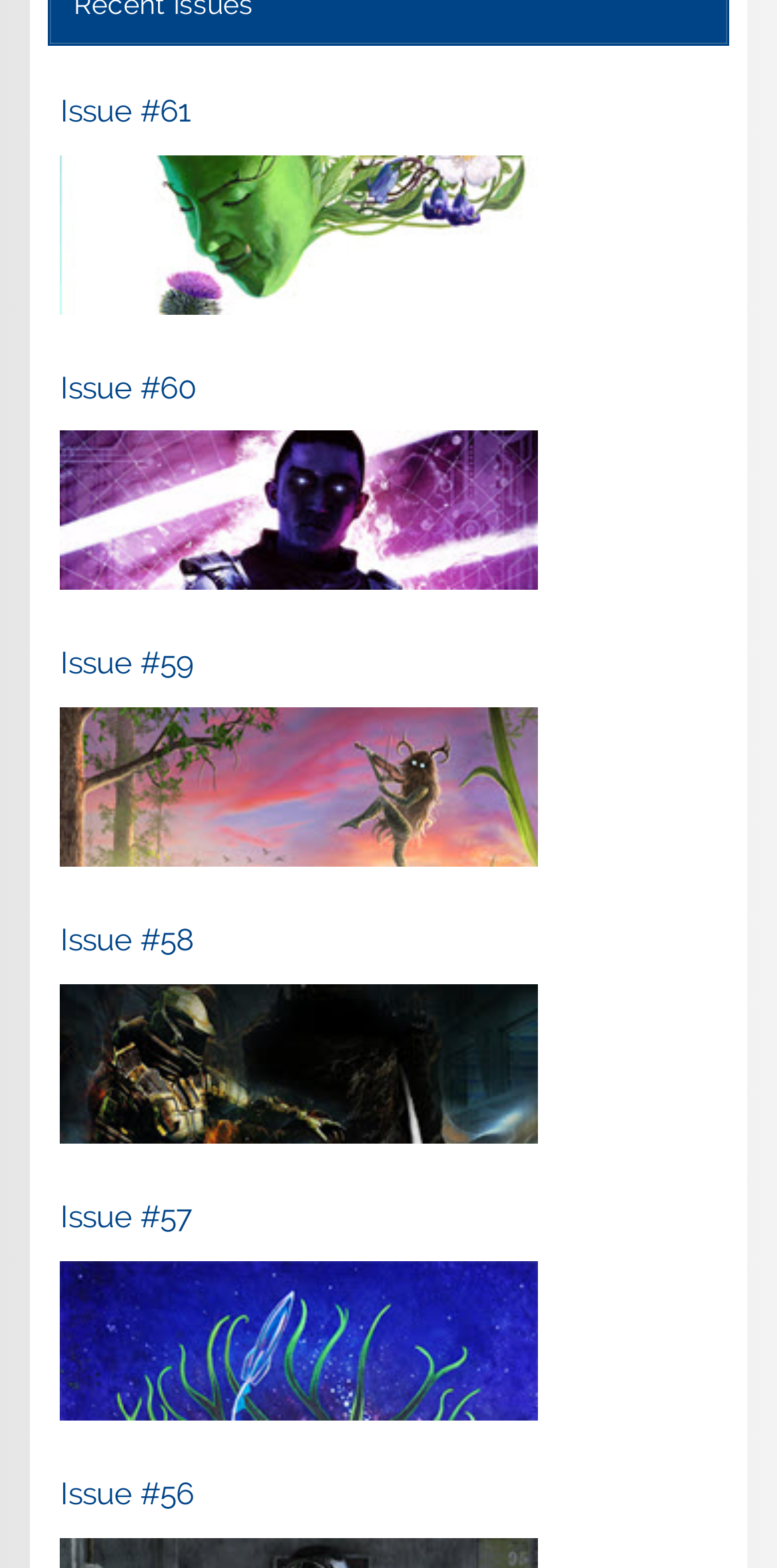Determine the coordinates of the bounding box for the clickable area needed to execute this instruction: "view issue 61".

[0.078, 0.057, 0.922, 0.086]